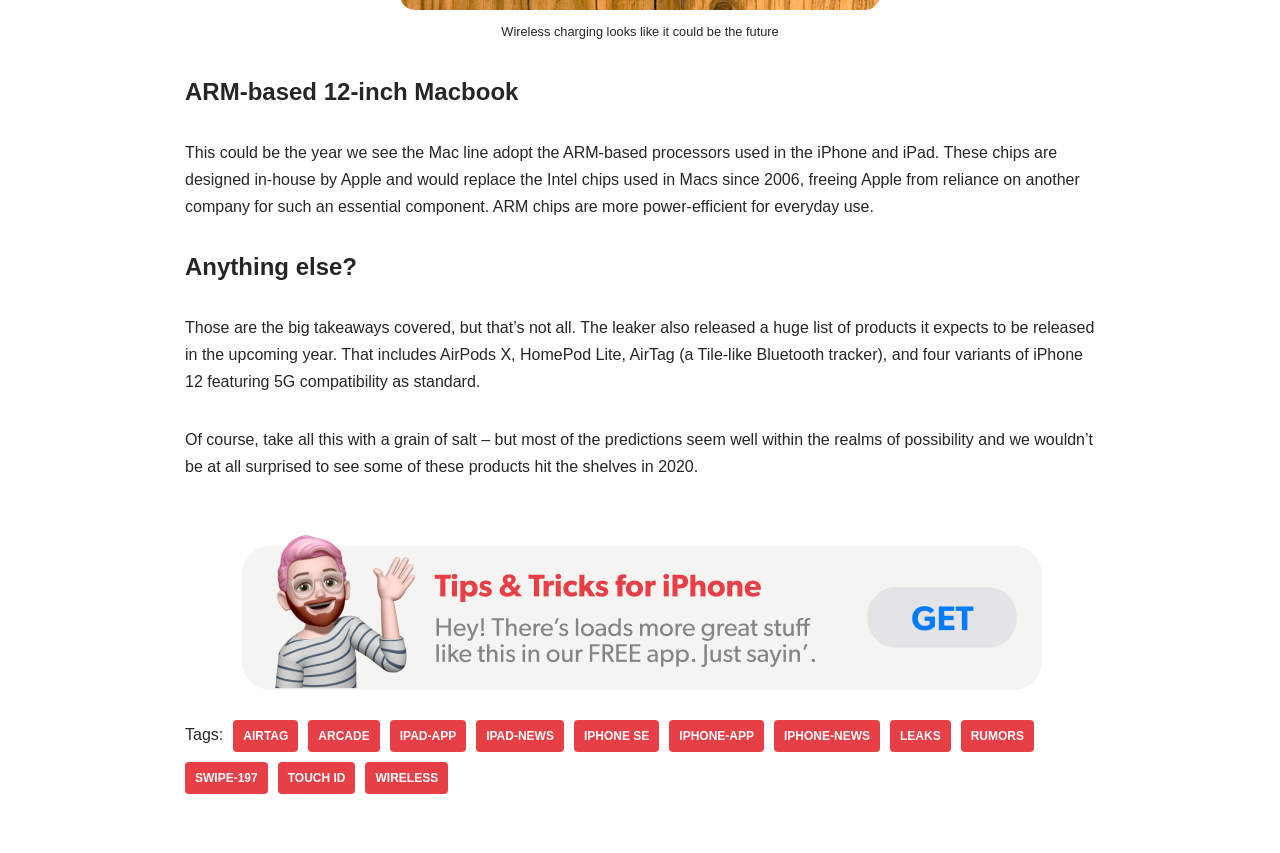Use one word or a short phrase to answer the question provided: 
What is the tone of the article towards the leaker's predictions?

Cautious